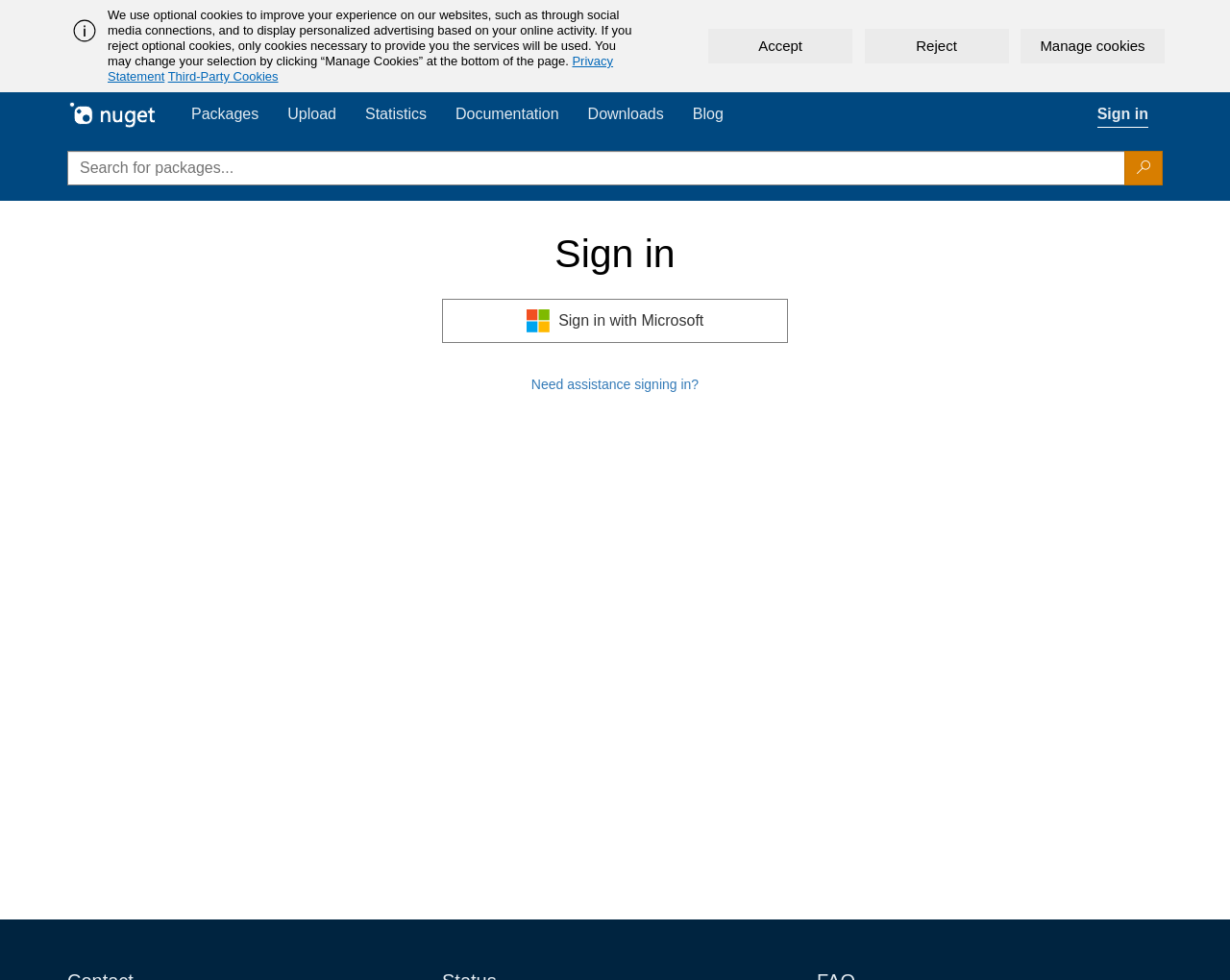How many sign-in options are available?
Refer to the image and offer an in-depth and detailed answer to the question.

I found two sign-in options on the webpage, which are 'Sign in with Microsoft' and the default sign-in option. Therefore, there are 2 sign-in options available.